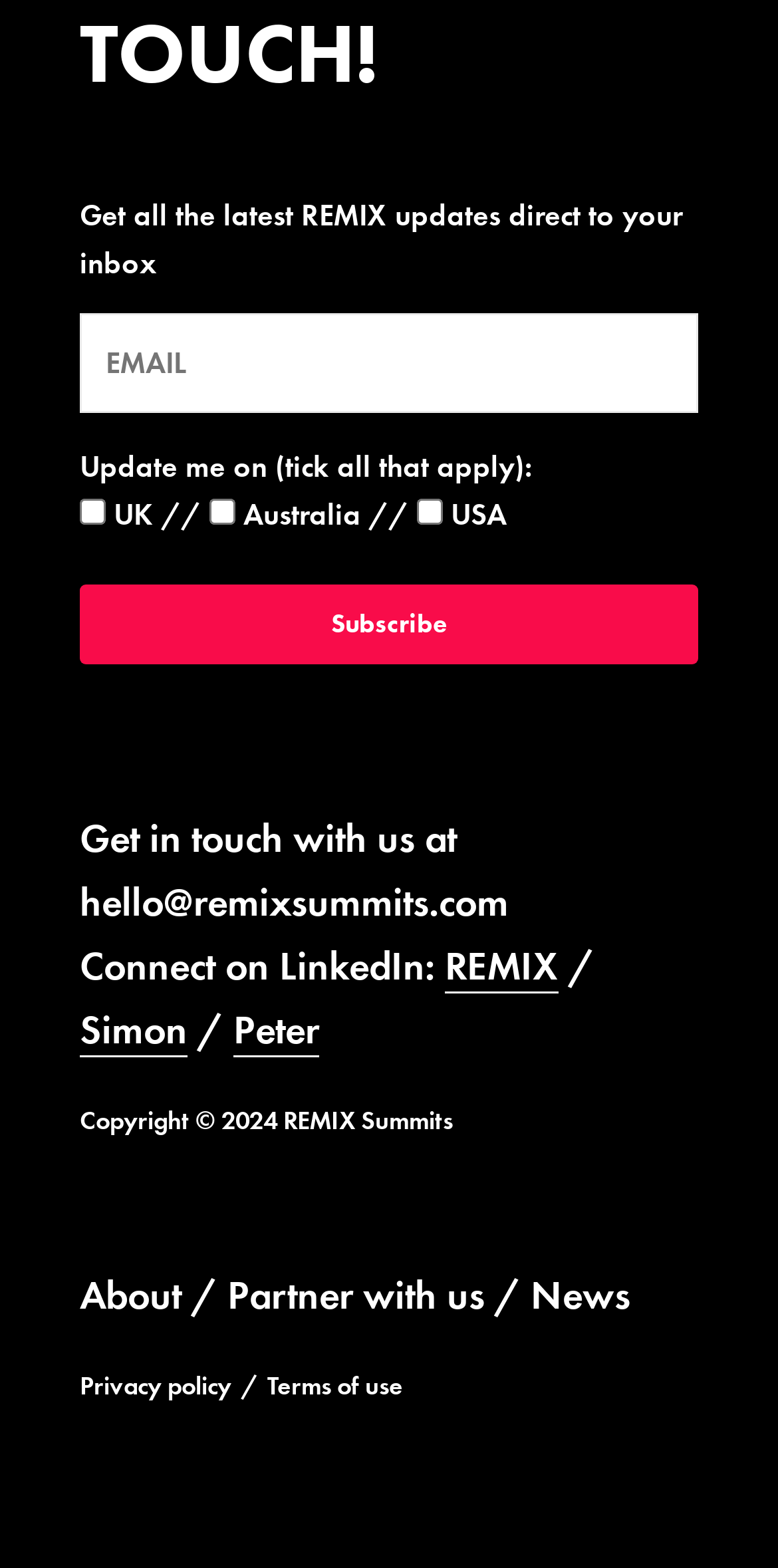Refer to the screenshot and give an in-depth answer to this question: What is the text above the 'Subscribe' button?

The text above the 'Subscribe' button is 'Update me on (tick all that apply):', which suggests that the user can select one or more options to receive updates about.